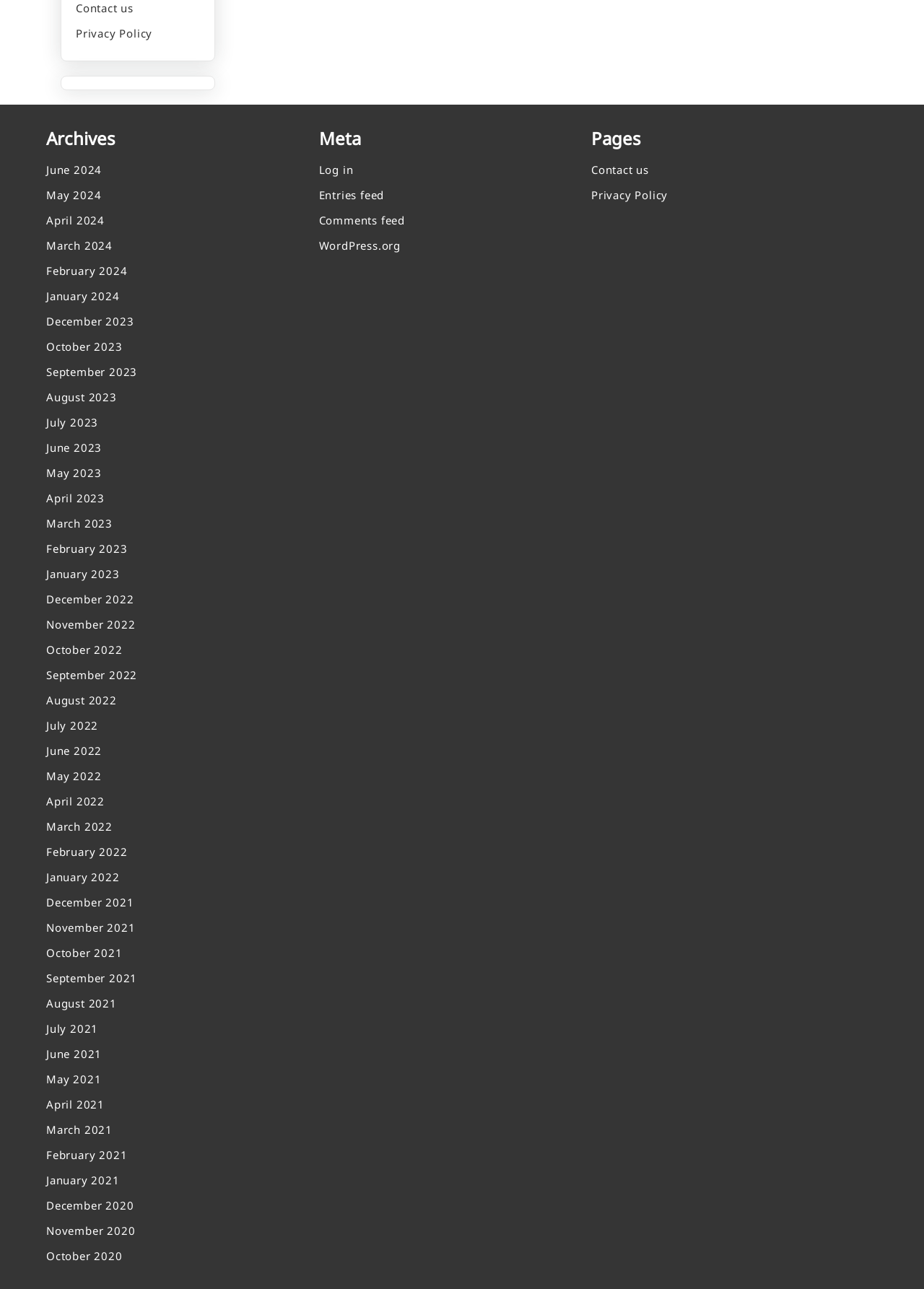Could you provide the bounding box coordinates for the portion of the screen to click to complete this instruction: "Log in"?

[0.345, 0.122, 0.639, 0.142]